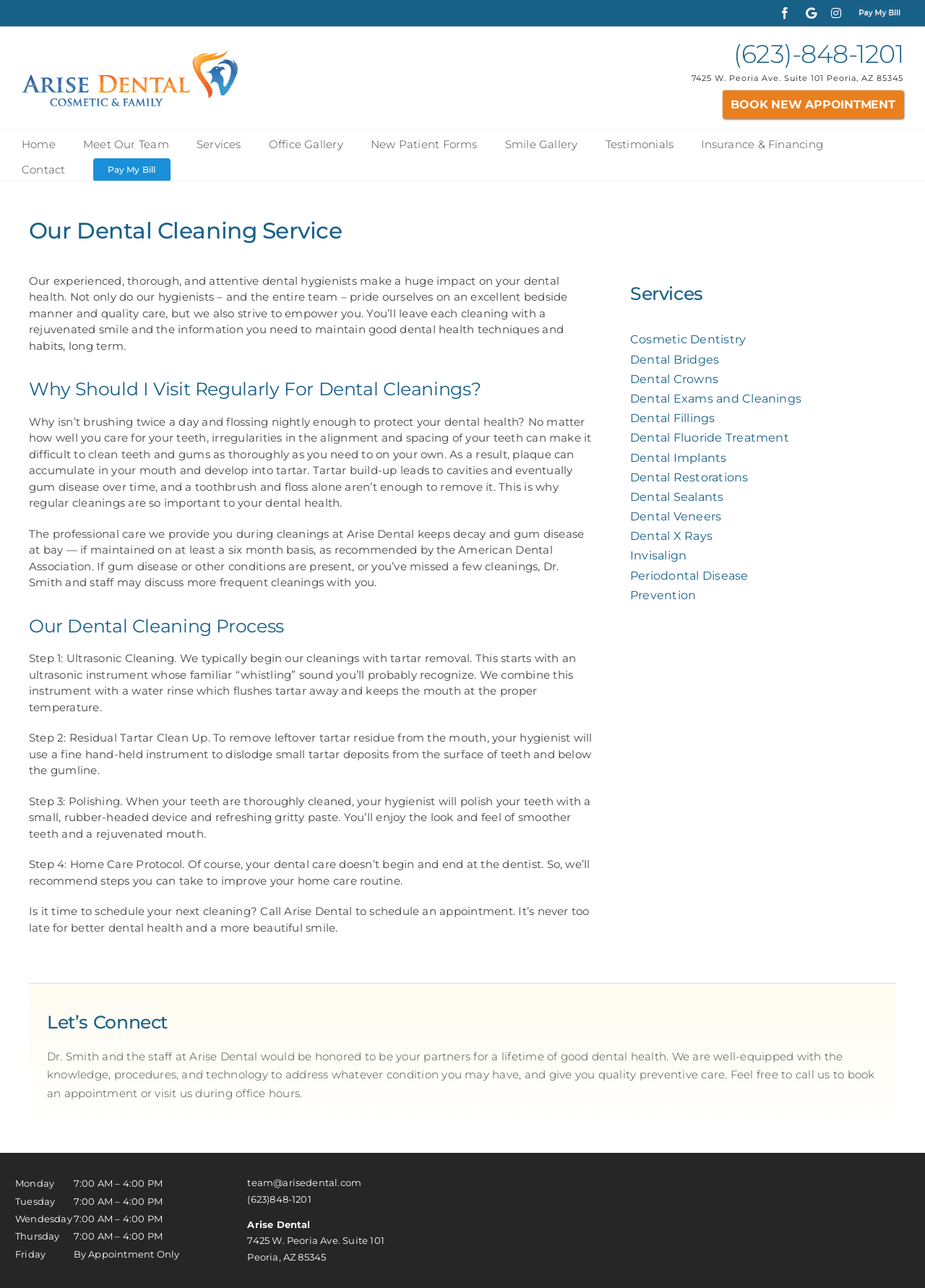What is the purpose of regular dental cleanings?
Look at the image and answer the question with a single word or phrase.

To keep decay and gum disease at bay